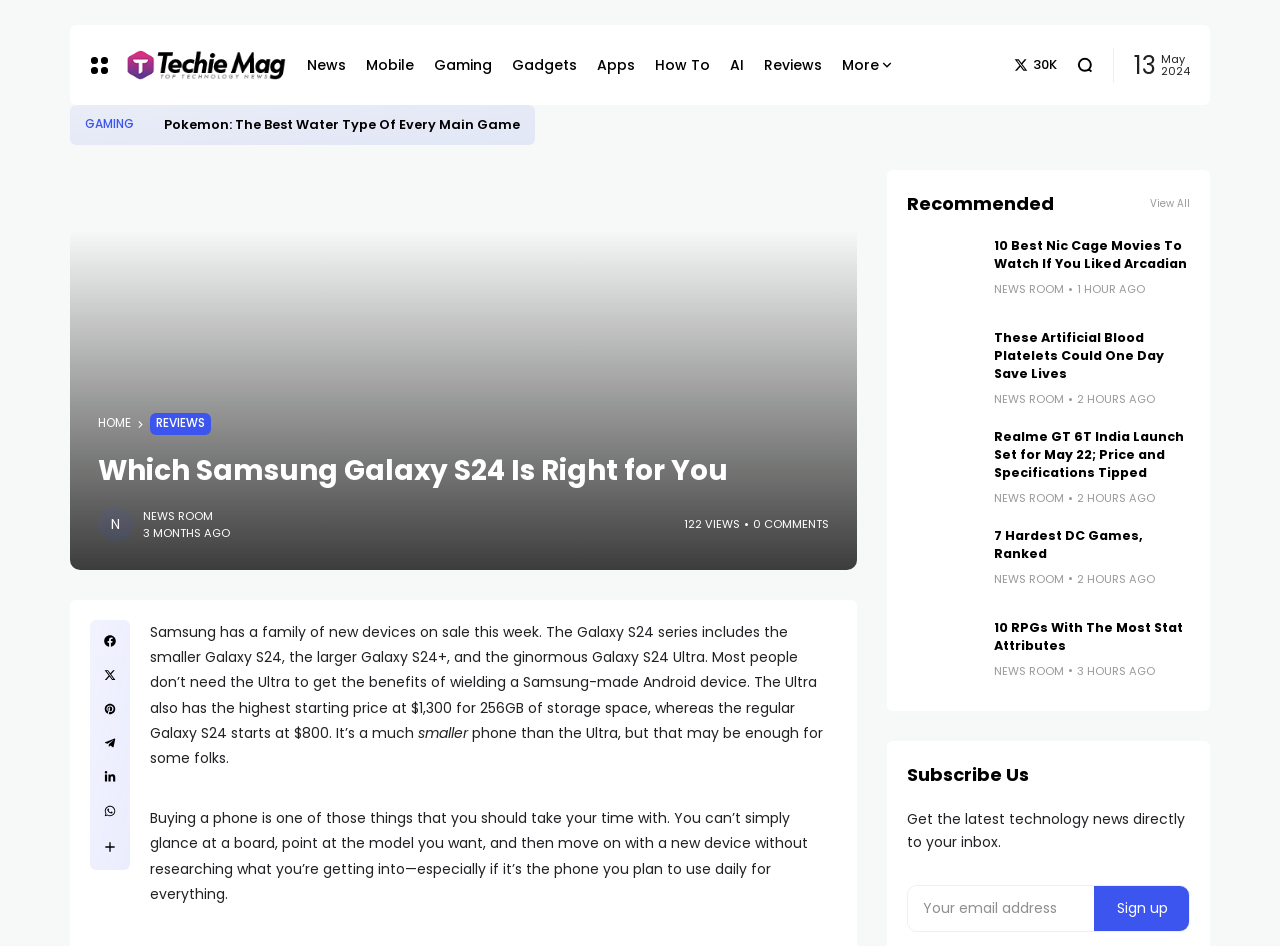Determine the bounding box for the described UI element: "Gaming".

[0.339, 0.026, 0.384, 0.111]